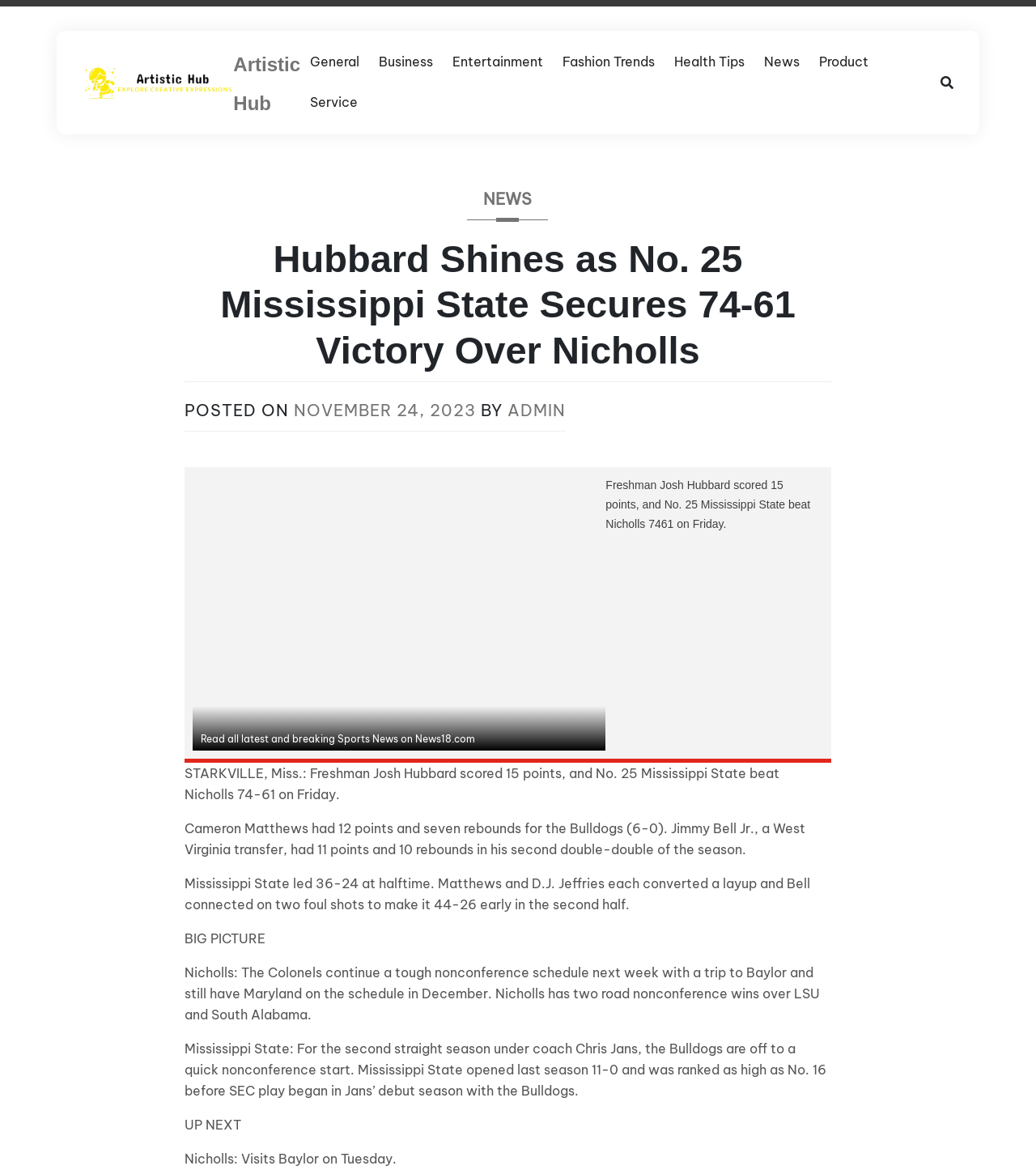Identify the bounding box coordinates of the element that should be clicked to fulfill this task: "Visit the 'News' page". The coordinates should be provided as four float numbers between 0 and 1, i.e., [left, top, right, bottom].

[0.728, 0.036, 0.781, 0.071]